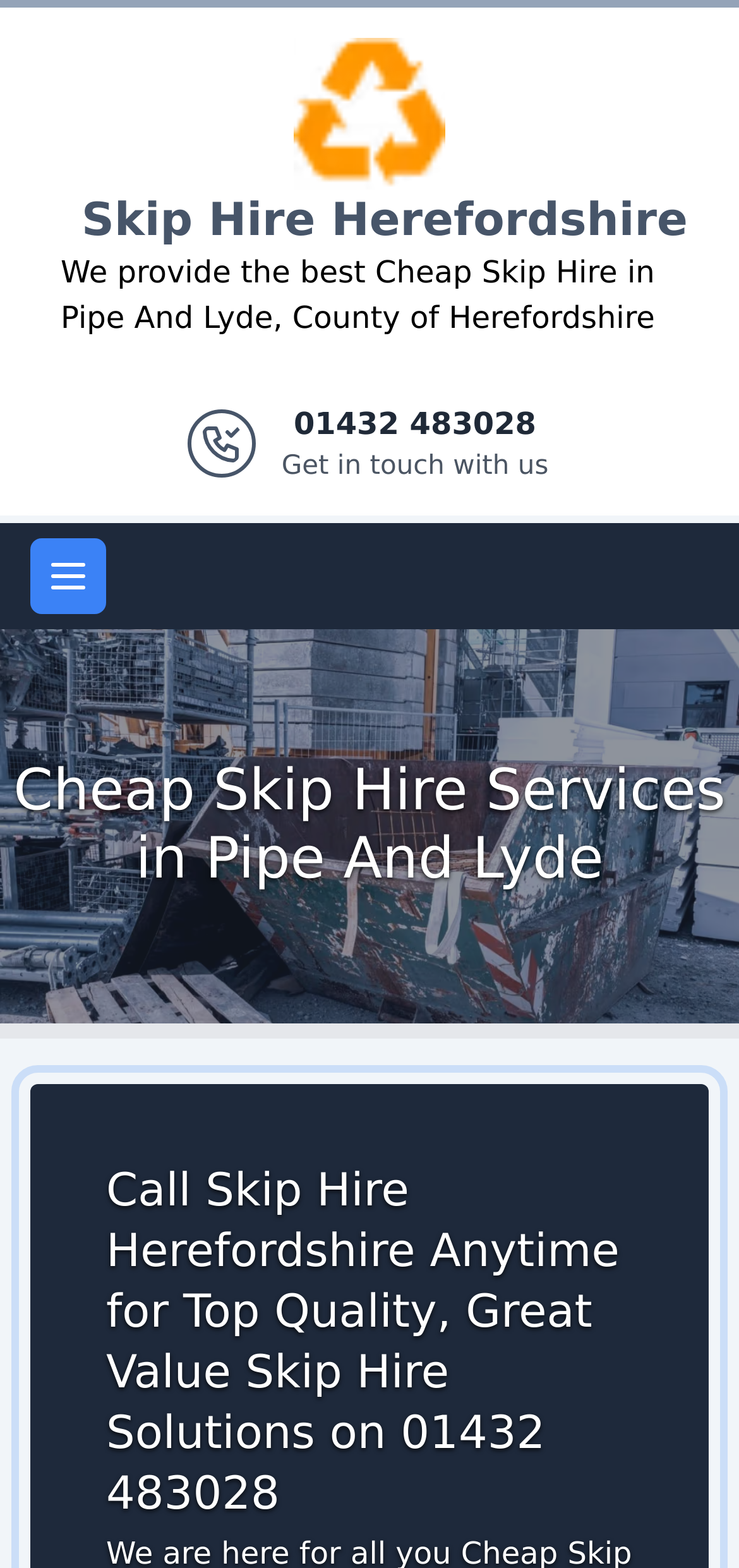What is the phone number to get in touch? Based on the screenshot, please respond with a single word or phrase.

01432 483028